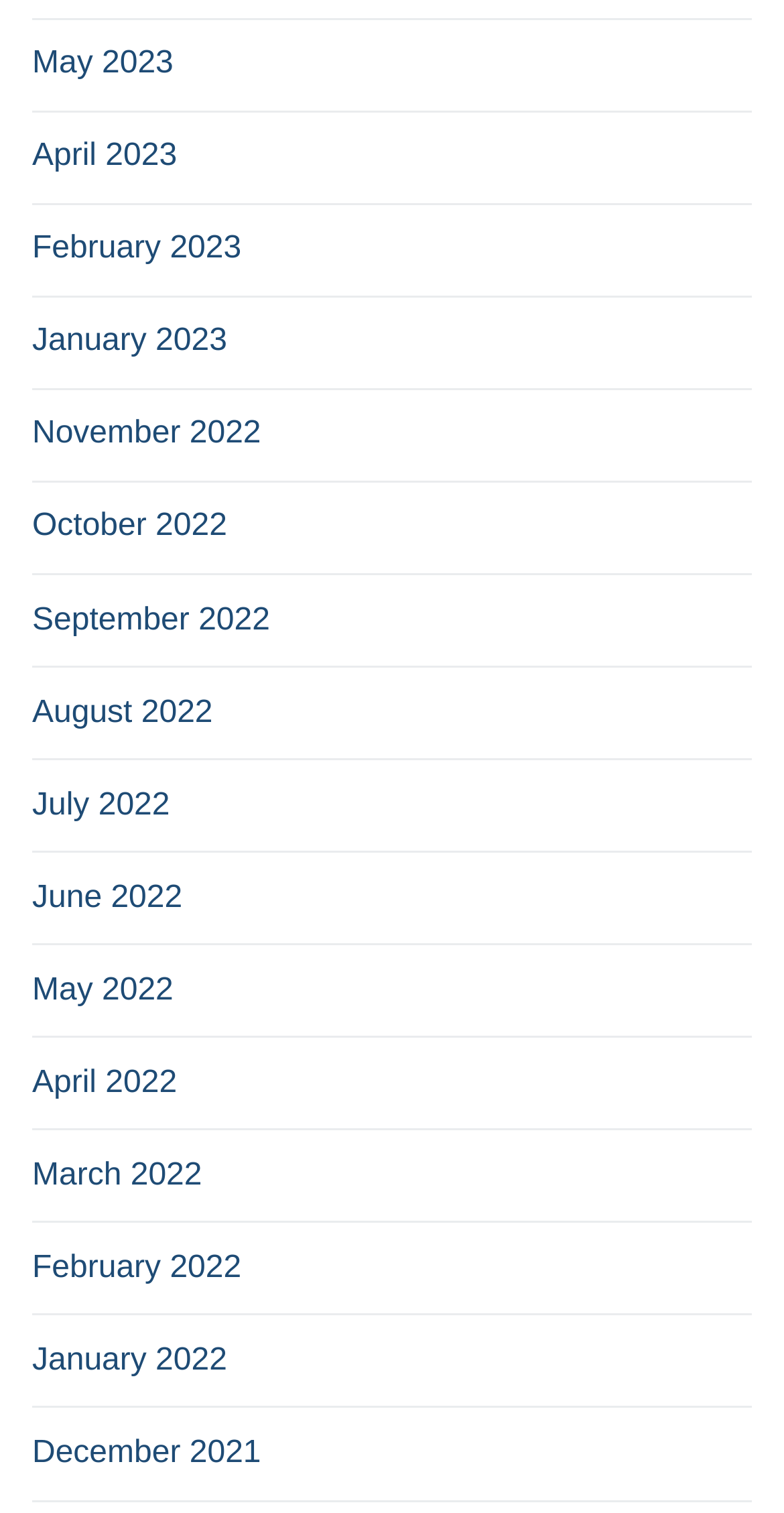Provide a single word or phrase to answer the given question: 
How many links are there on the webpage?

13